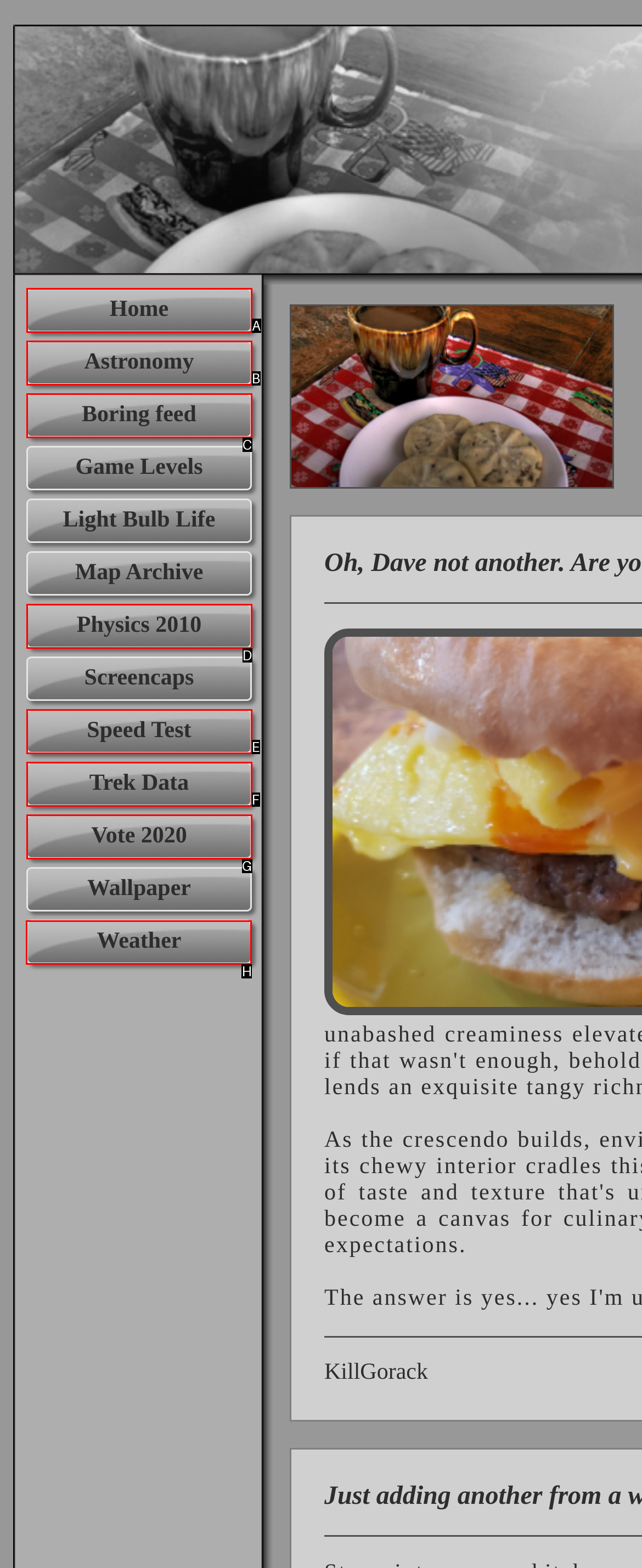Choose the letter of the UI element necessary for this task: check weather information
Answer with the correct letter.

H